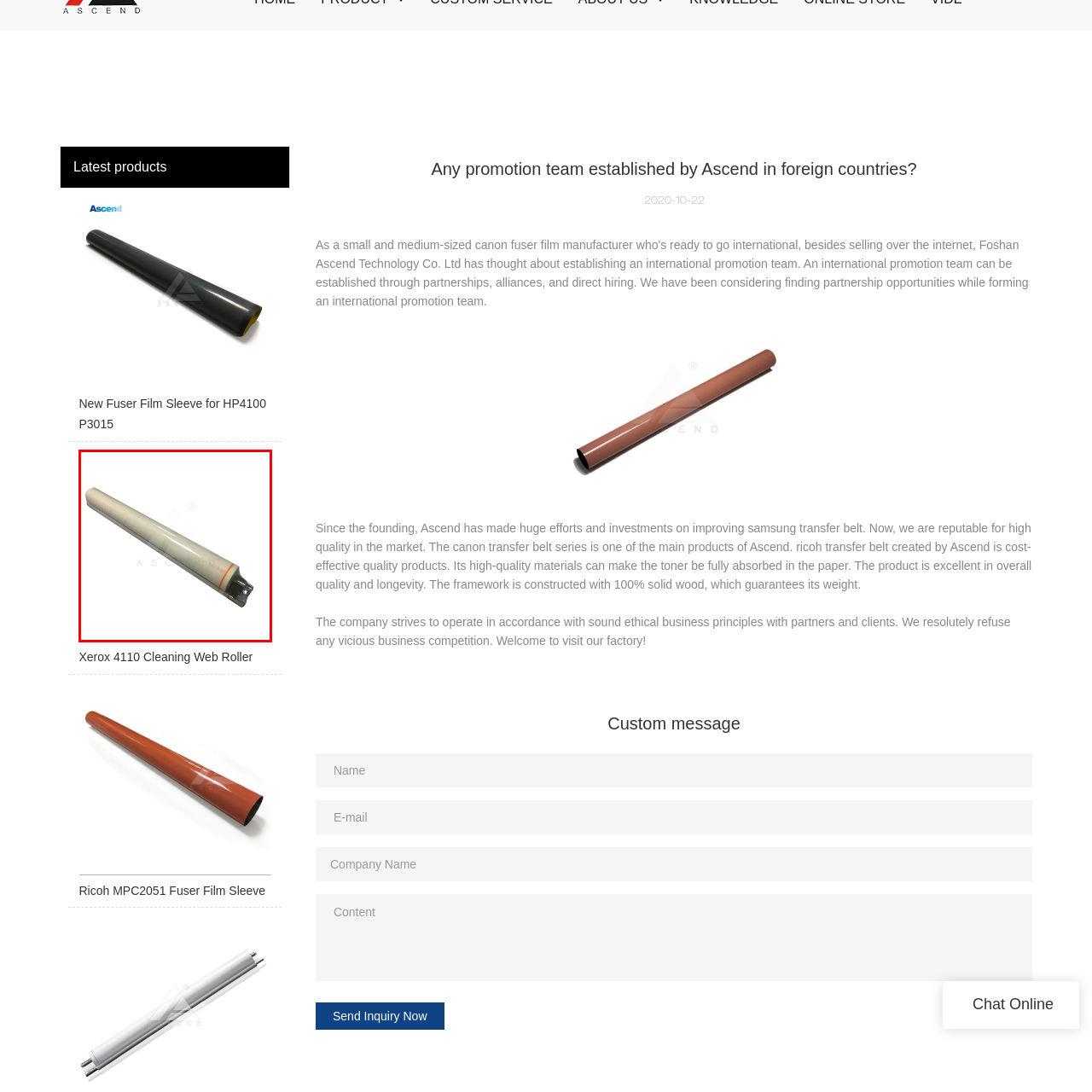Generate a detailed description of the image highlighted within the red border.

This image showcases the "Xerox 4110 Cleaning Web Roller," a key component designed for the maintenance of Xerox 4110 printers. The roller plays a crucial role in ensuring consistent print quality by effectively cleaning the imaging areas, preventing smudges and bleed-throughs during the printing process. The product is presented in a sleek, elongated cylindrical shape, featuring a smooth, white exterior with a functional design optimized for easy installation and replacement in compatible printers. This image is part of a larger product array, emphasizing Ascend's reputation for high-quality replacement parts and accessories in the printing industry.